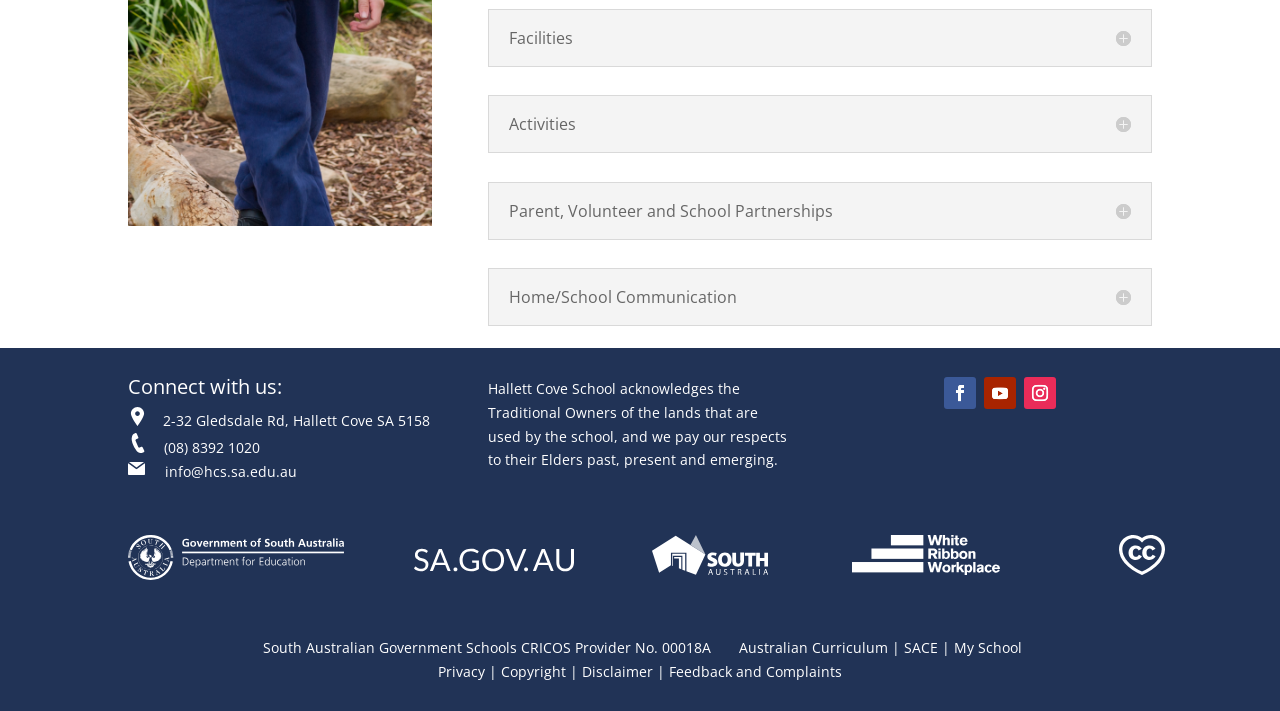Identify the bounding box coordinates for the UI element described as follows: Follow. Use the format (top-left x, top-left y, bottom-right x, bottom-right y) and ensure all values are floating point numbers between 0 and 1.

[0.769, 0.53, 0.794, 0.575]